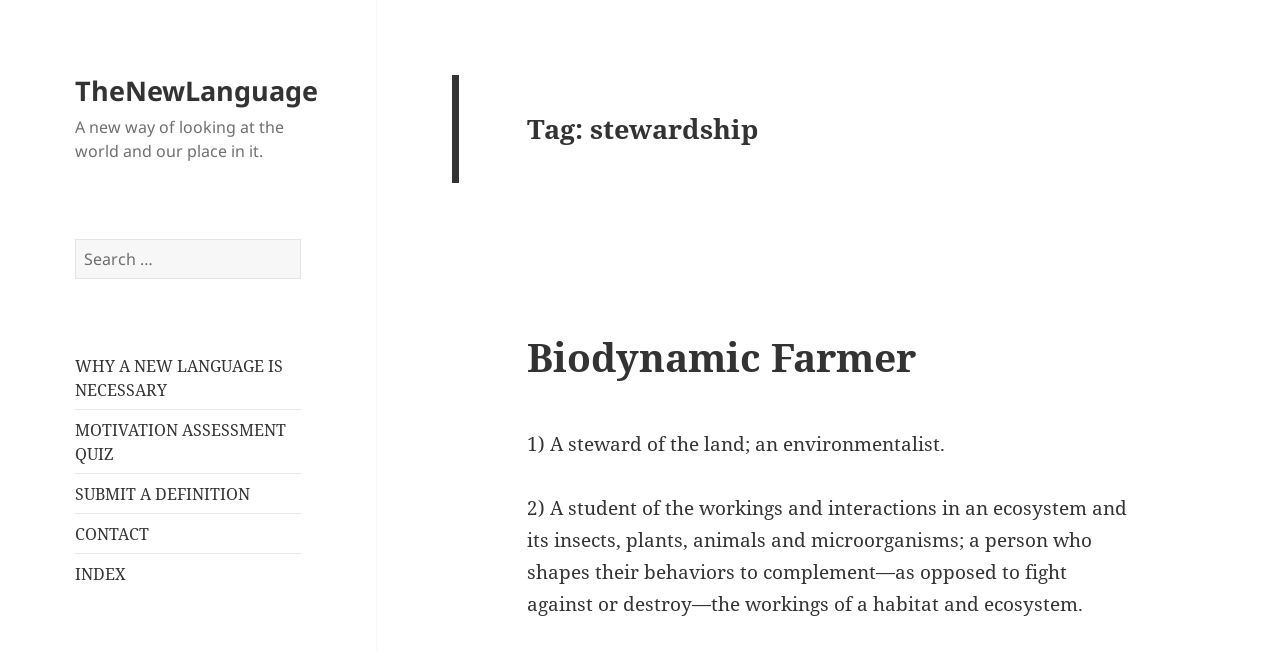Identify the bounding box coordinates for the UI element described as: "MOTIVATION ASSESSMENT QUIZ".

[0.059, 0.642, 0.224, 0.713]